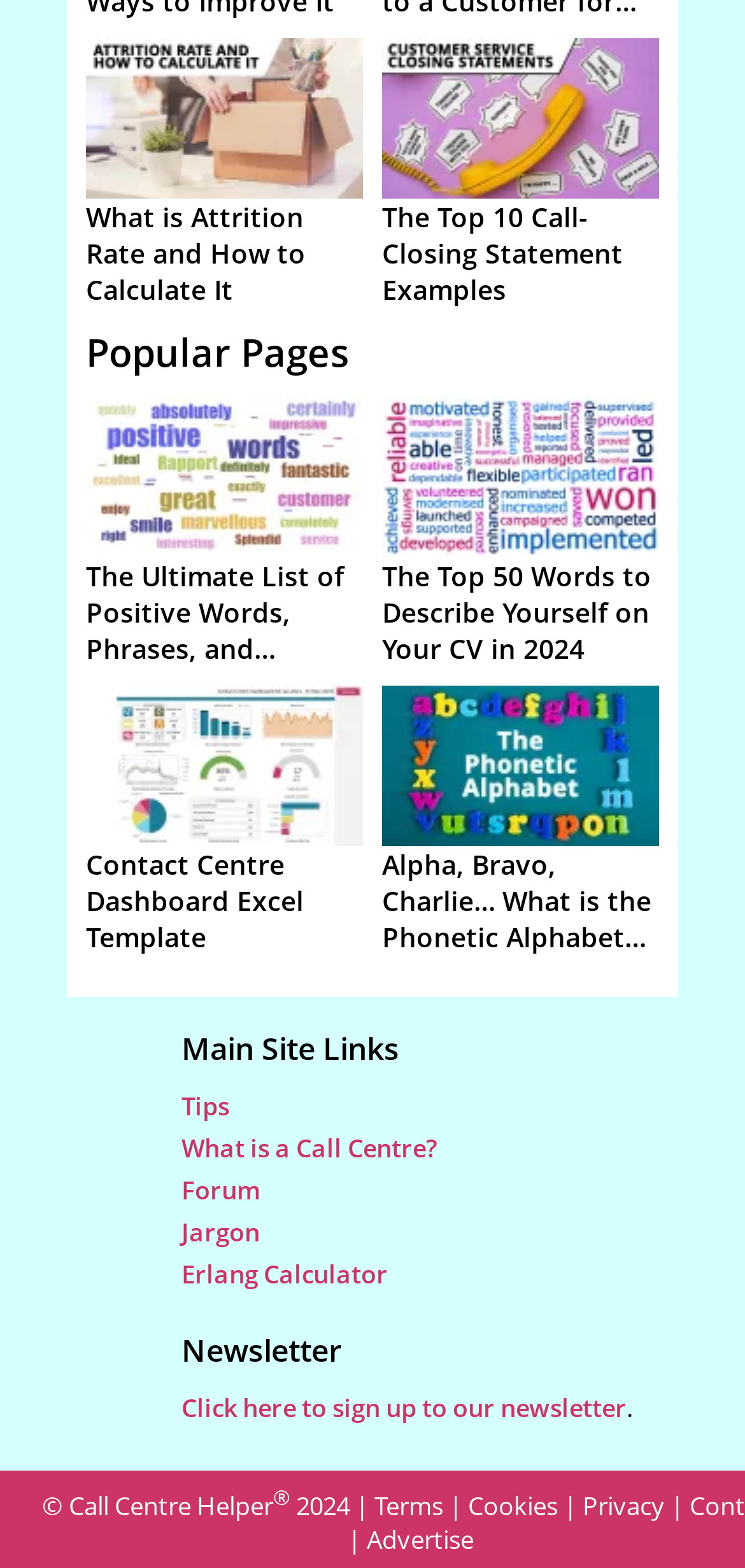Please identify the bounding box coordinates for the region that you need to click to follow this instruction: "Explore the contact centre dashboard excel template".

[0.115, 0.519, 0.487, 0.546]